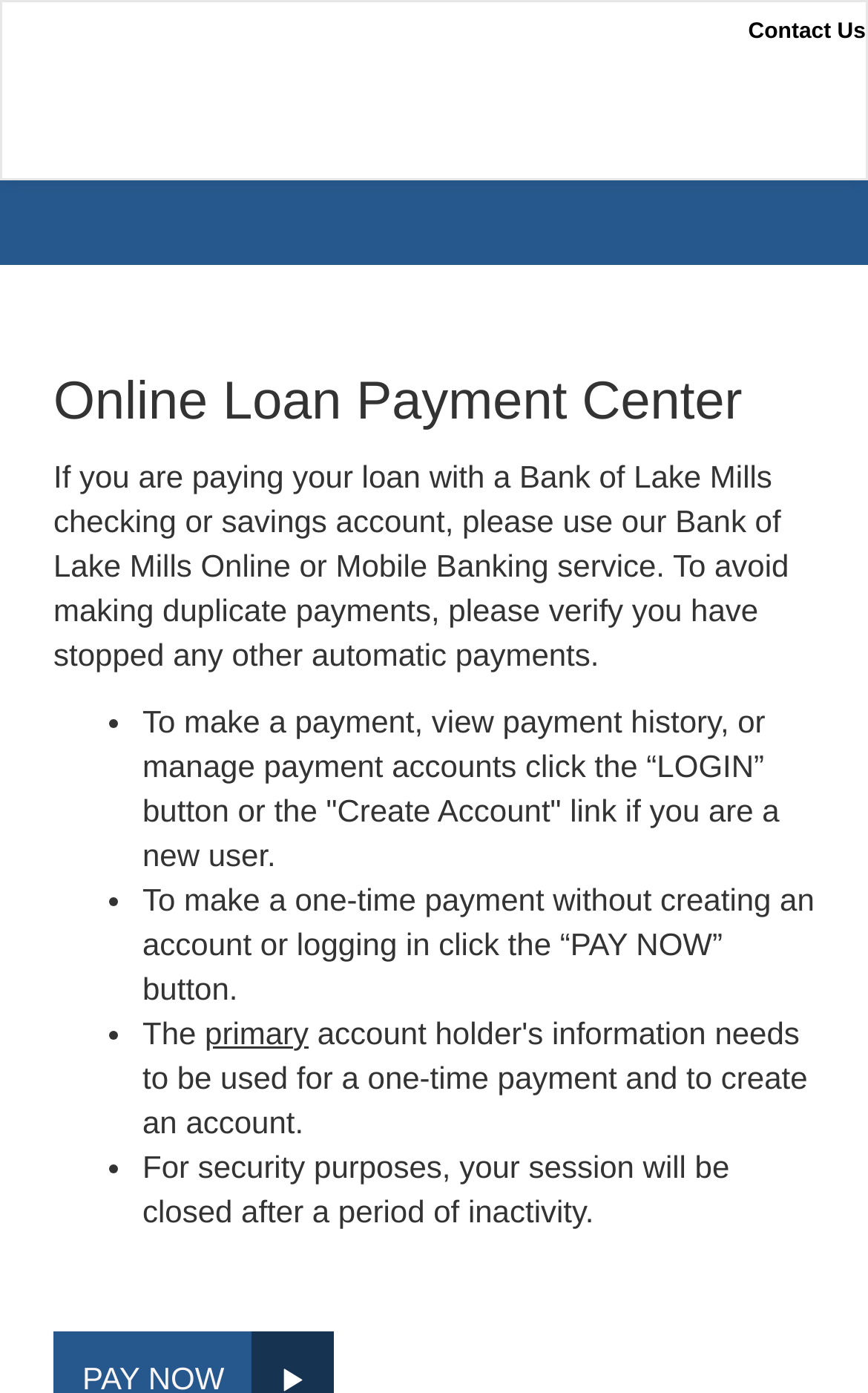Locate the coordinates of the bounding box for the clickable region that fulfills this instruction: "login".

[0.062, 0.863, 0.277, 0.93]